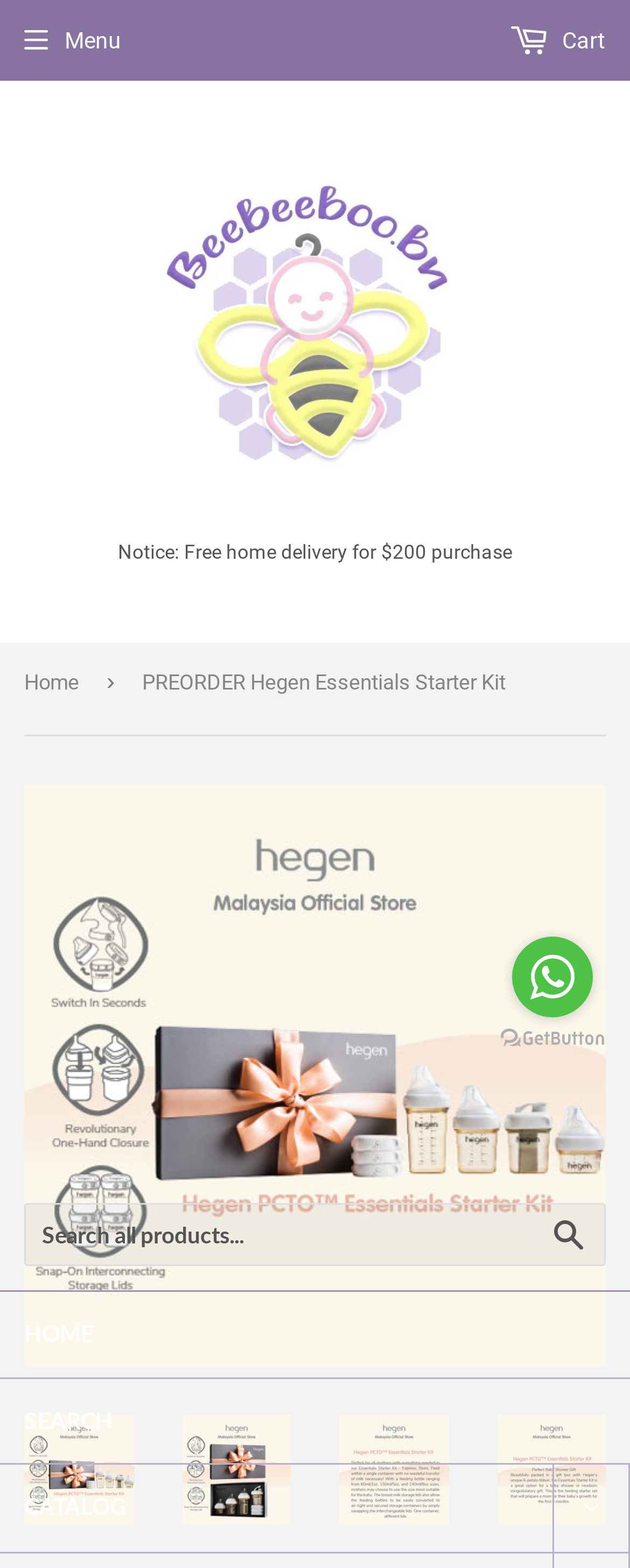Identify the bounding box coordinates necessary to click and complete the given instruction: "Click the menu button".

[0.038, 0.004, 0.192, 0.048]